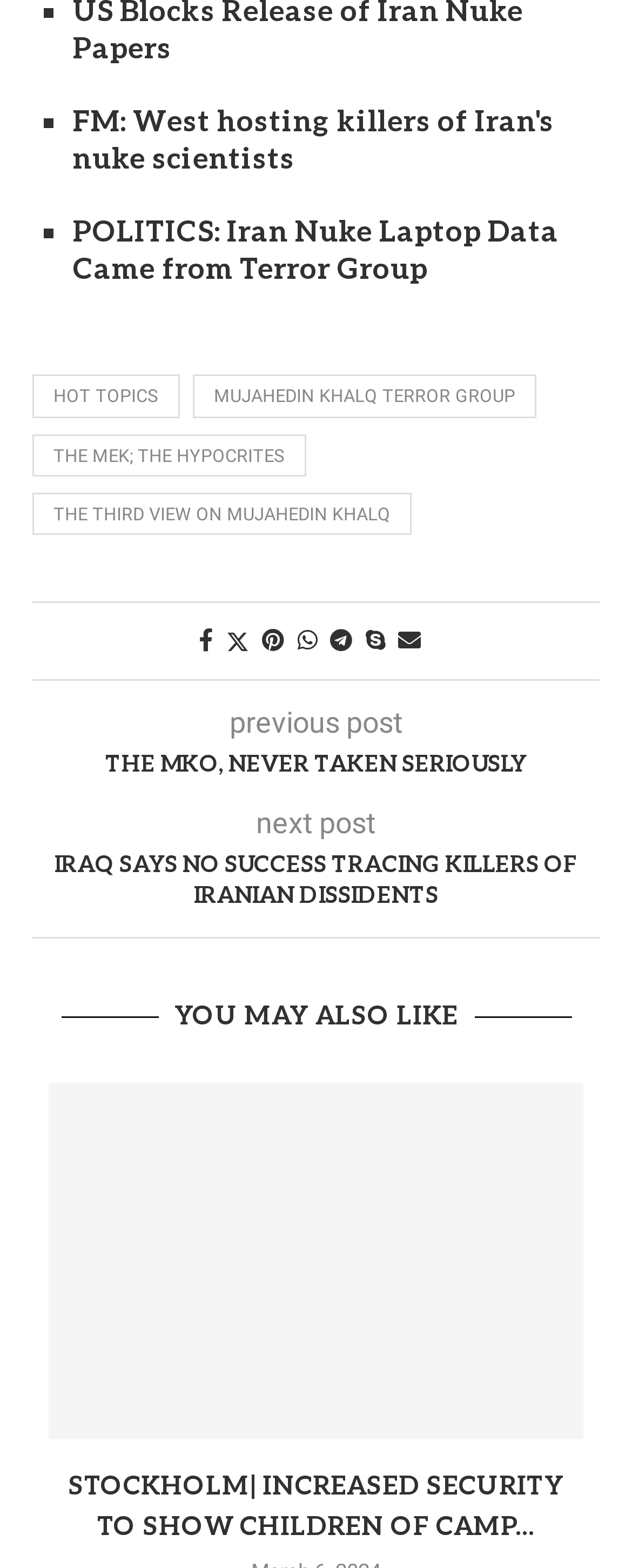How many social media sharing links are there?
Using the image, answer in one word or phrase.

6